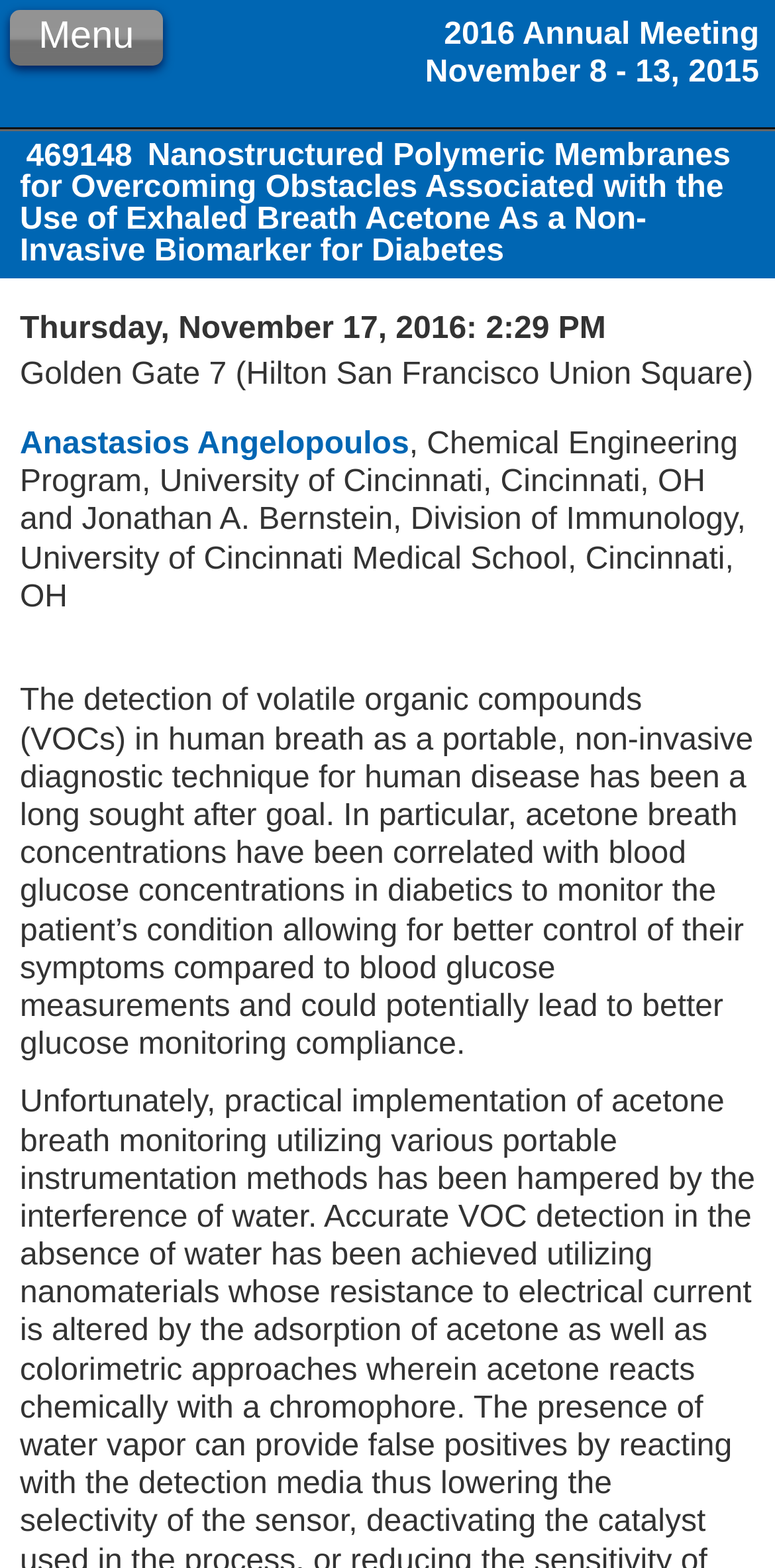Give a comprehensive overview of the webpage, including key elements.

The webpage appears to be an abstract for a research presentation at the 2016 Annual Meeting. At the top, there is a heading that displays the title of the event, "2016 Annual Meeting November 8 - 13, 2015". Below this, on the left side, there is a button labeled "Menu". 

The main content of the page is divided into sections. The first section has a heading that displays the title of the presentation, "469148 Nanostructured Polymeric Membranes for Overcoming Obstacles Associated with the Use of Exhaled Breath Acetone As a Non-Invasive Biomarker for Diabetes". 

Below this, there is a section that provides information about the presentation, including the date and time, "Thursday, November 17, 2016: 2:29 PM", the location, "Golden Gate 7 (Hilton San Francisco Union Square)", and the authors, "Anastasios Angelopoulos" and "Jonathan A. Bernstein" from the University of Cincinnati. 

The main body of the abstract is a paragraph of text that describes the research, which focuses on the detection of volatile organic compounds in human breath as a non-invasive diagnostic technique for human disease, specifically the correlation of acetone breath concentrations with blood glucose concentrations in diabetics.